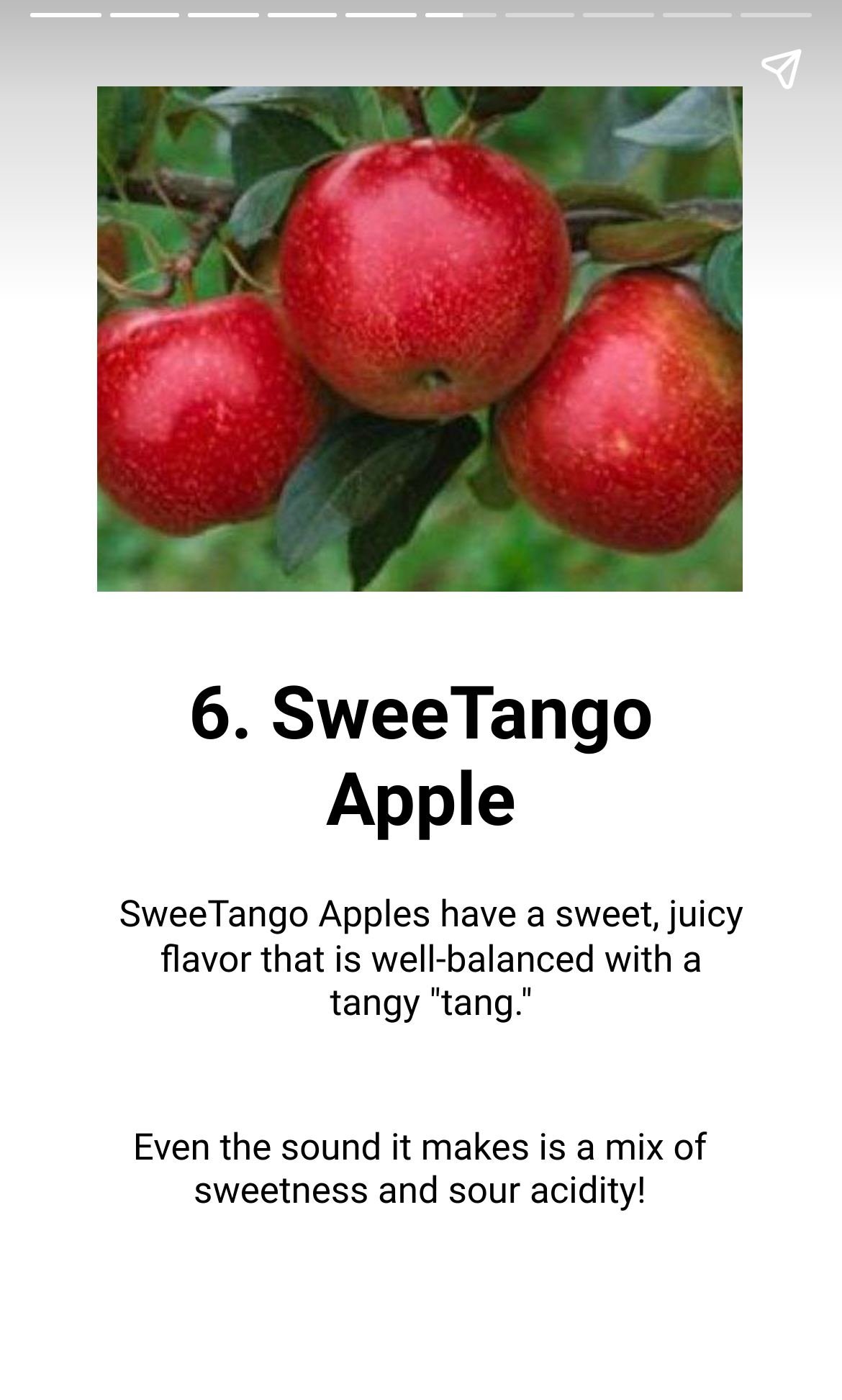Please extract the primary headline from the webpage.

1. Fuji Apple